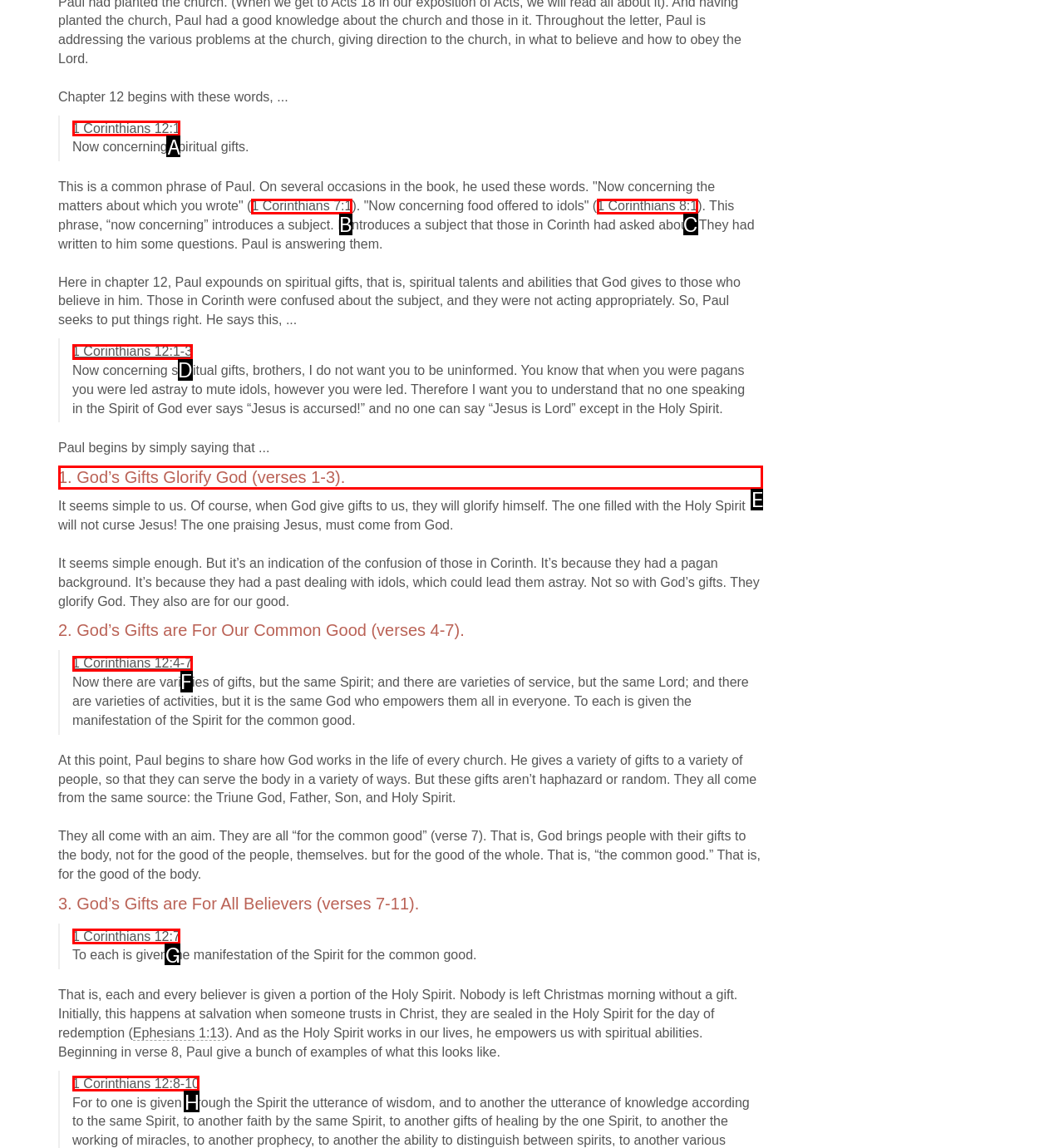Pick the right letter to click to achieve the task: Explore the section on God’s Gifts Glorify God
Answer with the letter of the correct option directly.

E